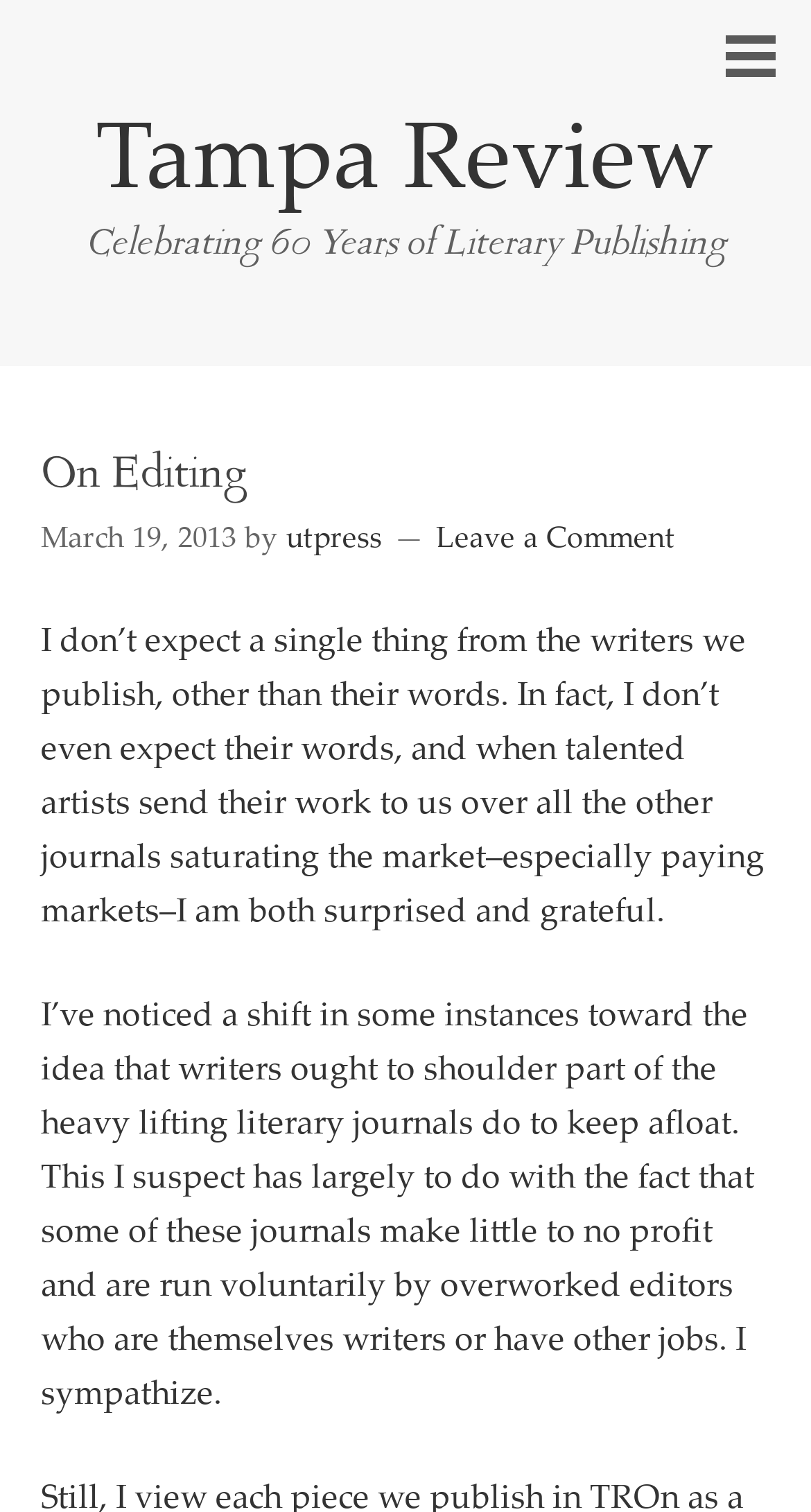Describe every aspect of the webpage comprehensively.

The webpage appears to be a literary publishing platform, specifically the Tampa Review, celebrating 60 years of literary publishing. At the top of the page, there is a heading with the title "Tampa Review" and a link to the same. Below this, there is a secondary heading that reads "Celebrating 60 Years of Literary Publishing". 

On the left side of the page, there is a section with a heading "On Editing" and a timestamp "Tuesday, March 19, 2013, 10:00 am". This section also contains a byline "utpress" and a link to "Leave a Comment". 

The main content of the page is a two-paragraph essay. The first paragraph discusses the editor's expectations from writers and their gratitude towards talented artists who submit their work. The second paragraph talks about the shift in the idea that writers should share the responsibility of keeping literary journals afloat, and the editor's sympathy towards overworked editors who are also writers or have other jobs. 

There is also a link at the top-right corner of the page, but its purpose is unclear.